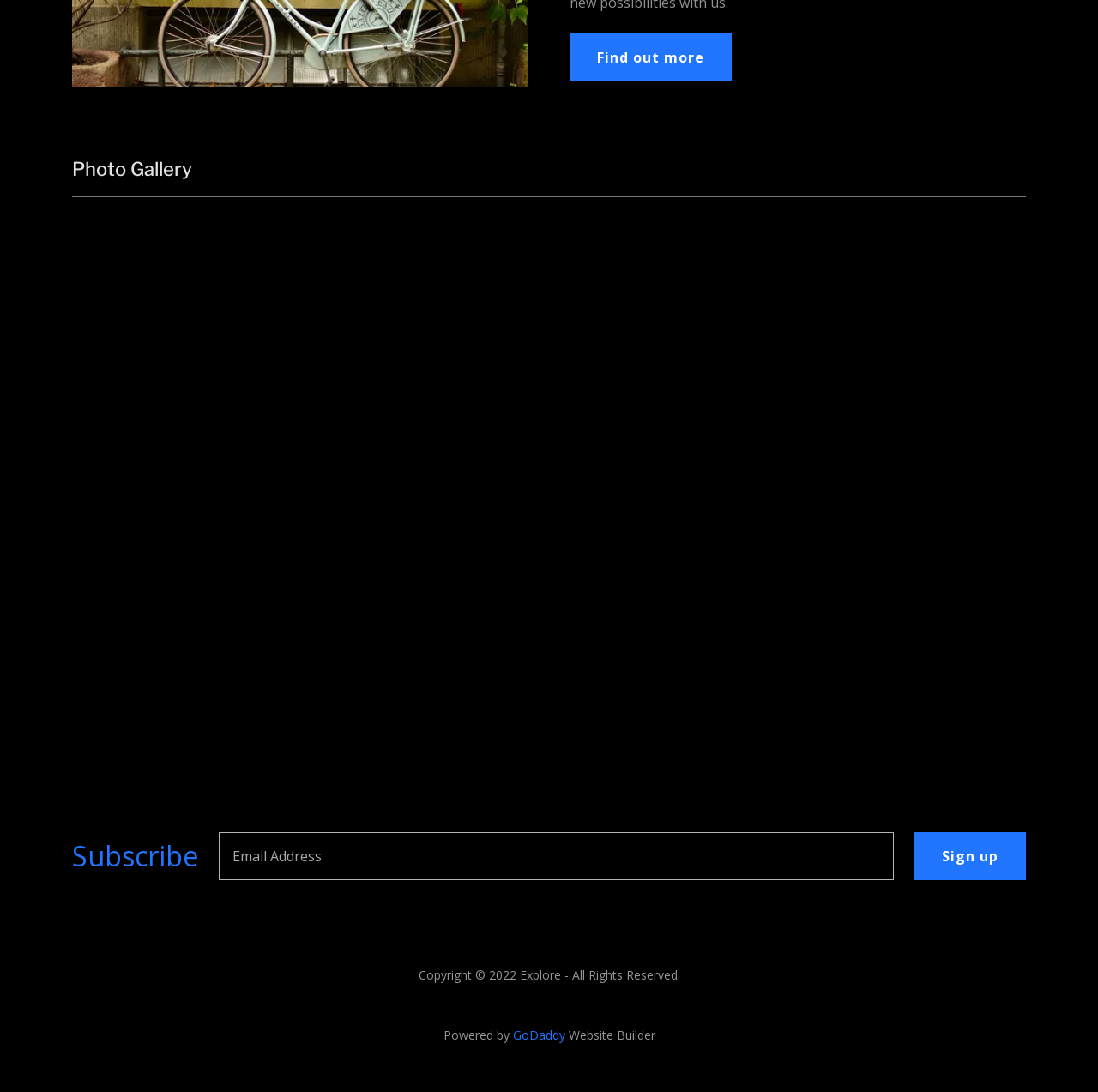By analyzing the image, answer the following question with a detailed response: How many buttons are there on the webpage?

There are four buttons on the webpage: 'Find out more', 'Sign up', and two buttons with no text, each accompanied by an image.